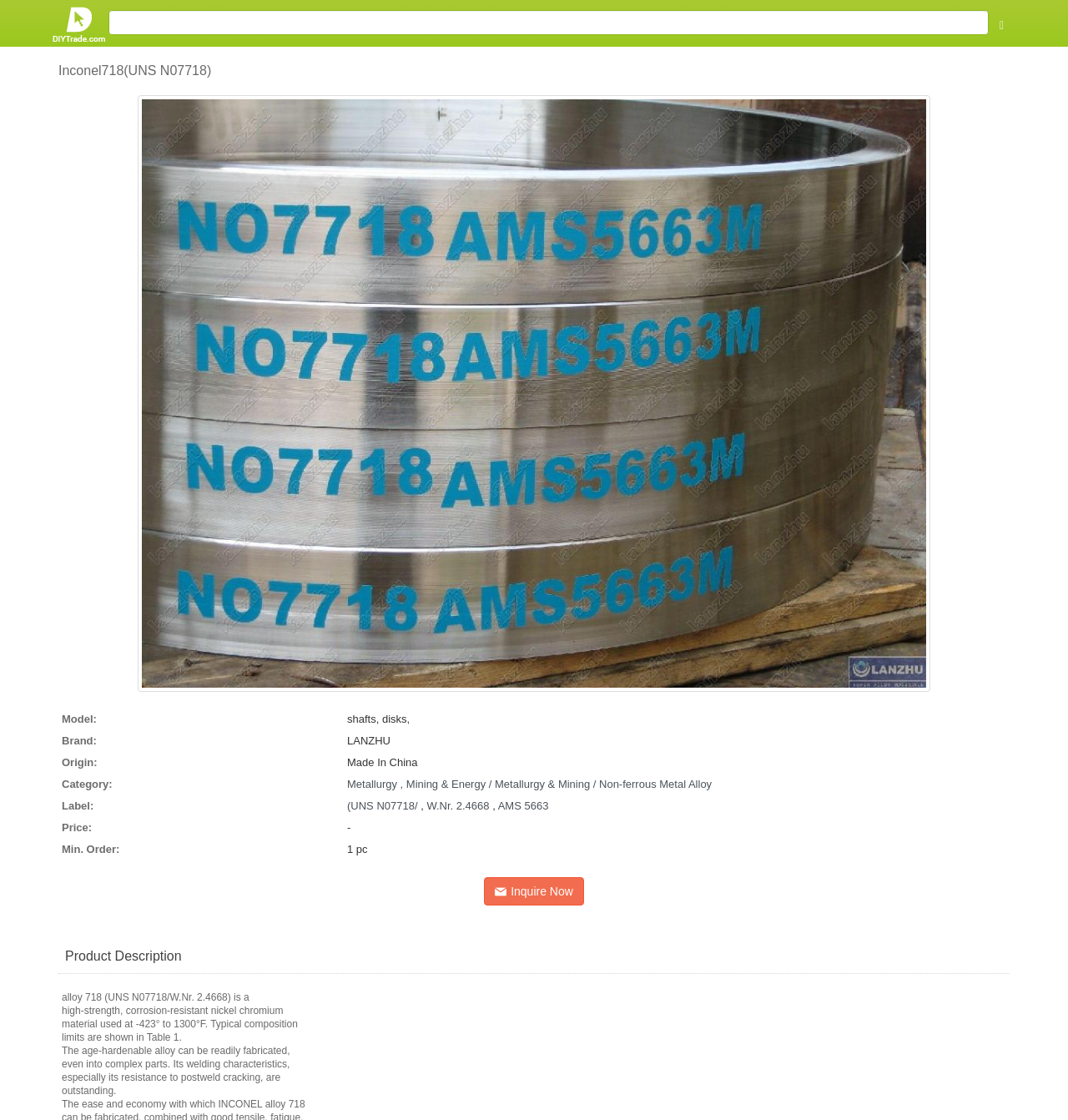Identify the bounding box for the UI element described as: "AMS 5663". The coordinates should be four float numbers between 0 and 1, i.e., [left, top, right, bottom].

[0.466, 0.714, 0.514, 0.725]